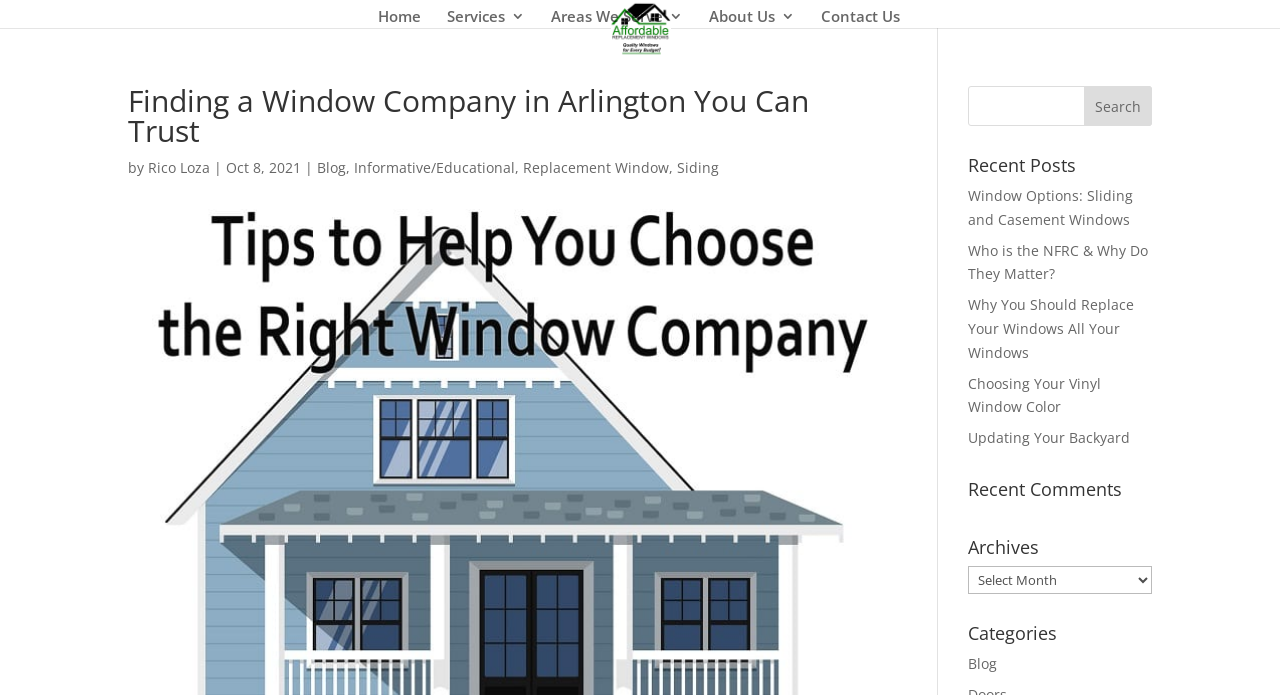Given the description "name="s"", determine the bounding box of the corresponding UI element.

[0.756, 0.124, 0.9, 0.181]